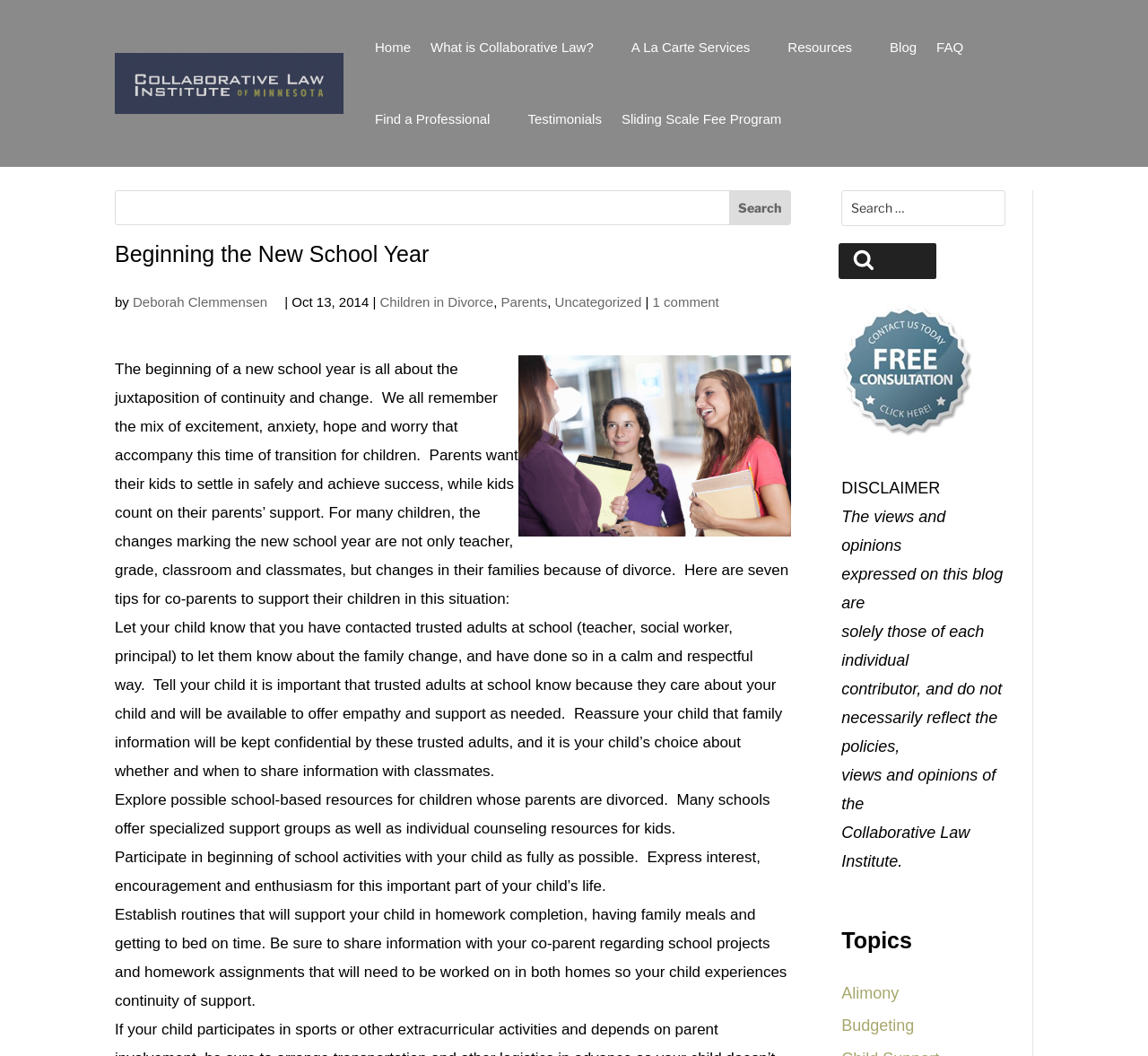Give a detailed account of the webpage, highlighting key information.

This webpage is about the Collaborative Law Institute, with a focus on the beginning of a new school year and its impact on children of divorced parents. At the top of the page, there is a navigation menu with seven links: "Home", "What is Collaborative Law?", "A La Carte Services", "Resources", "Blog", "FAQ", and "Find a Professional". Below the navigation menu, there is a search bar with a textbox and a "Search" button.

The main content of the page is an article titled "Beginning the New School Year" by Deborah Clemmensen, dated October 13, 2014. The article discusses the challenges children face when their parents are divorced and provides seven tips for co-parents to support their children during this time. The tips are presented in a clear and concise manner, with each tip occupying a separate paragraph.

To the right of the article, there is an image. Below the article, there is a section with links to related topics, including "Children in Divorce", "Parents", and "Uncategorized". There is also a link to "1 comment" on the article.

At the bottom of the page, there is a disclaimer section with several paragraphs of text, followed by a "Topics" heading and links to various topics, including "Alimony" and "Budgeting". There is also a second search bar with a "Search" button.